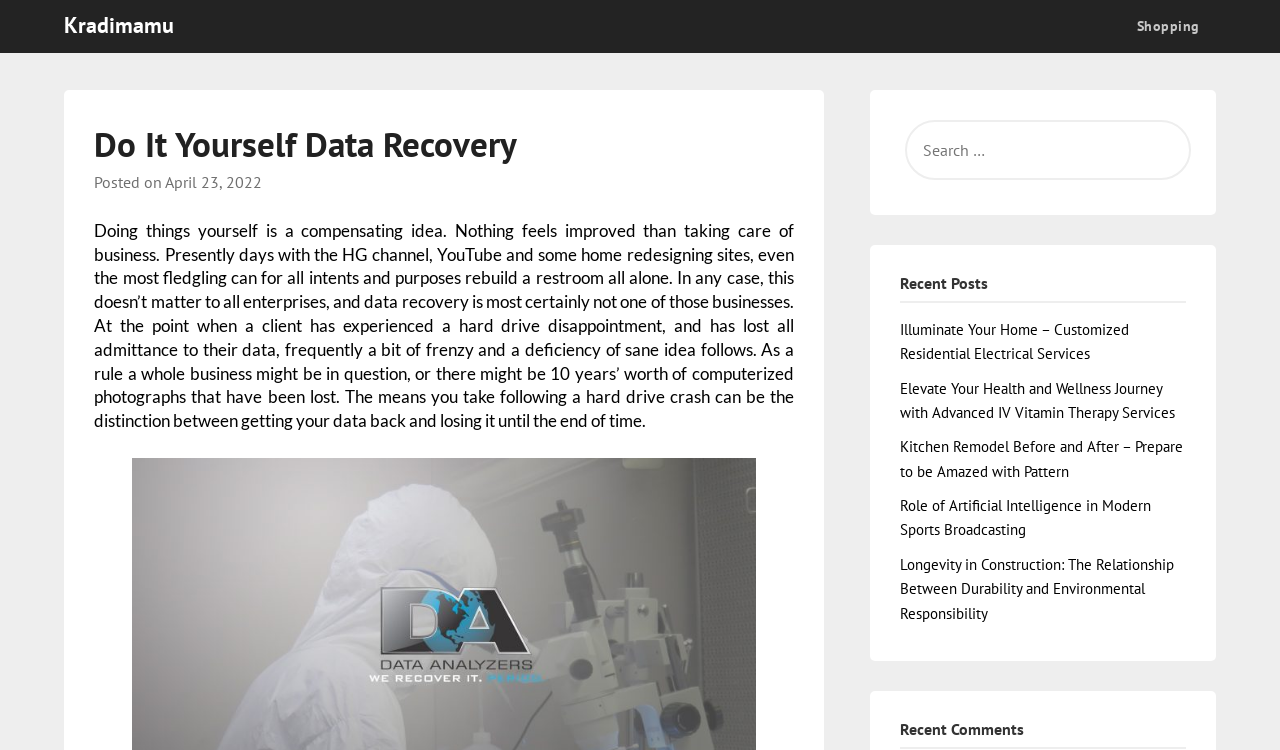Identify the bounding box coordinates of the clickable region required to complete the instruction: "Click on the 'Shopping' link". The coordinates should be given as four float numbers within the range of 0 and 1, i.e., [left, top, right, bottom].

[0.888, 0.0, 0.95, 0.07]